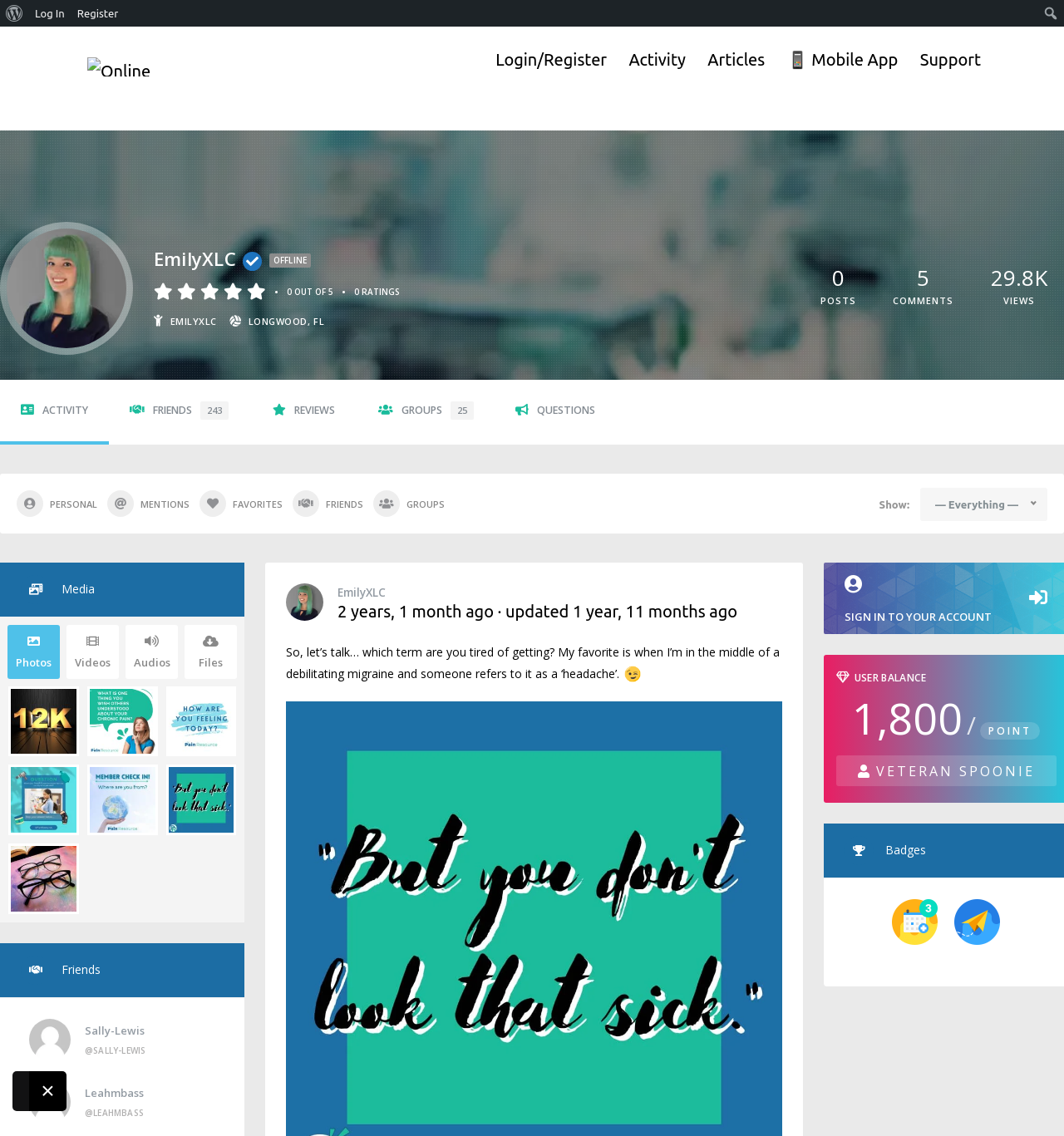Please give the bounding box coordinates of the area that should be clicked to fulfill the following instruction: "View Online Chronic Pain Community". The coordinates should be in the format of four float numbers from 0 to 1, i.e., [left, top, right, bottom].

[0.082, 0.049, 0.184, 0.066]